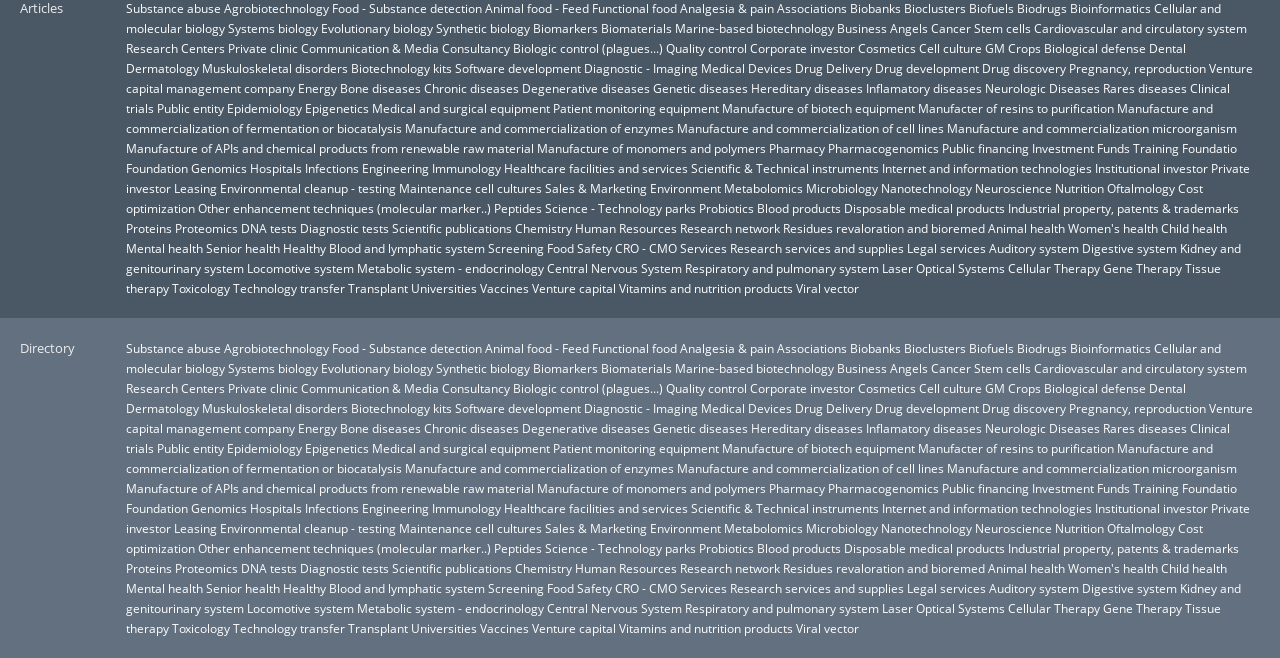Show the bounding box coordinates for the element that needs to be clicked to execute the following instruction: "Discover 'Pharmacogenomics'". Provide the coordinates in the form of four float numbers between 0 and 1, i.e., [left, top, right, bottom].

[0.647, 0.213, 0.734, 0.237]